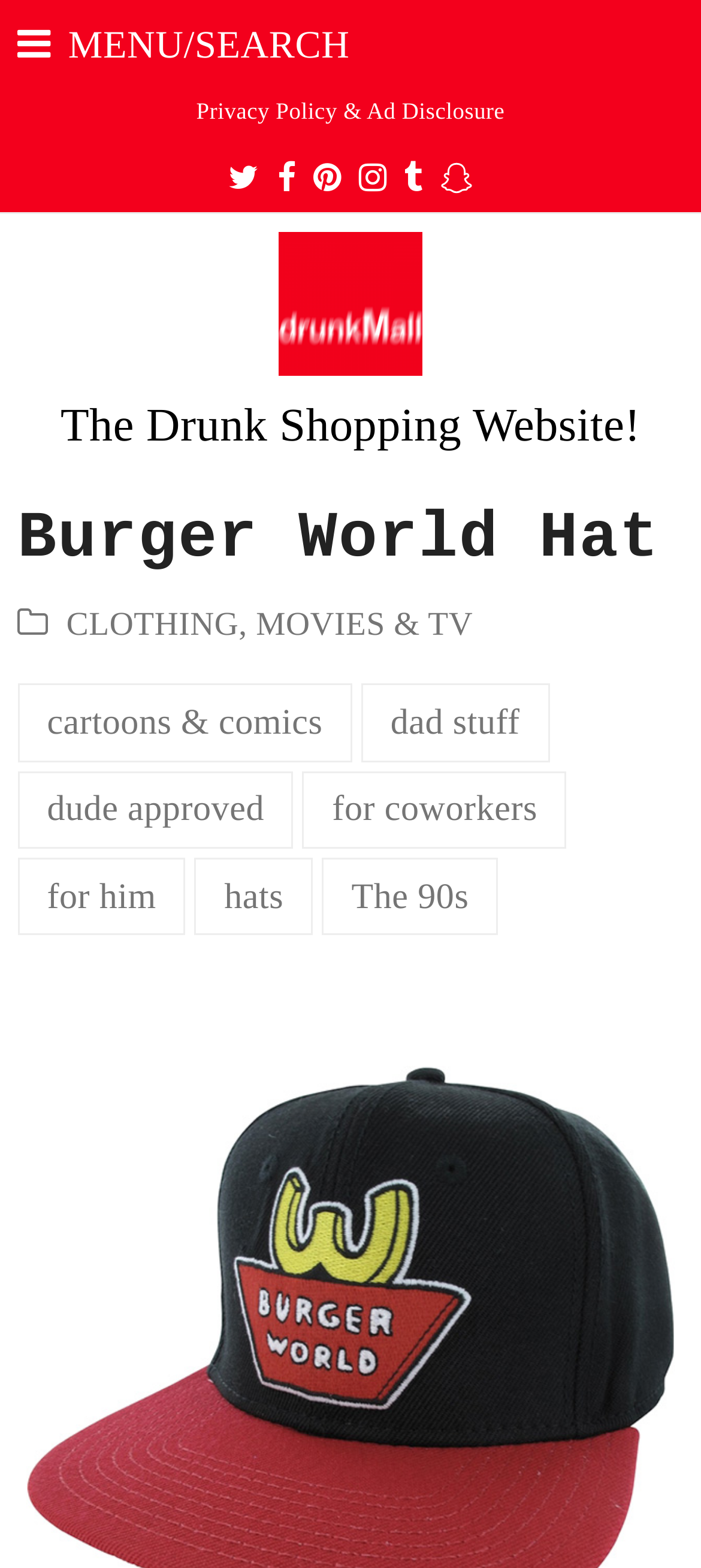What is the theme of the 'Burger World Hat'?
We need a detailed and meticulous answer to the question.

I determined the answer by considering the meta description which mentions 'immature 90s cartoons' and the heading element with the text 'Burger World Hat' which is a child of the HeaderAsNonLandmark element with the bounding box coordinates [0.025, 0.318, 0.975, 0.371]. This suggests that the theme of the 'Burger World Hat' is related to 90s cartoons.